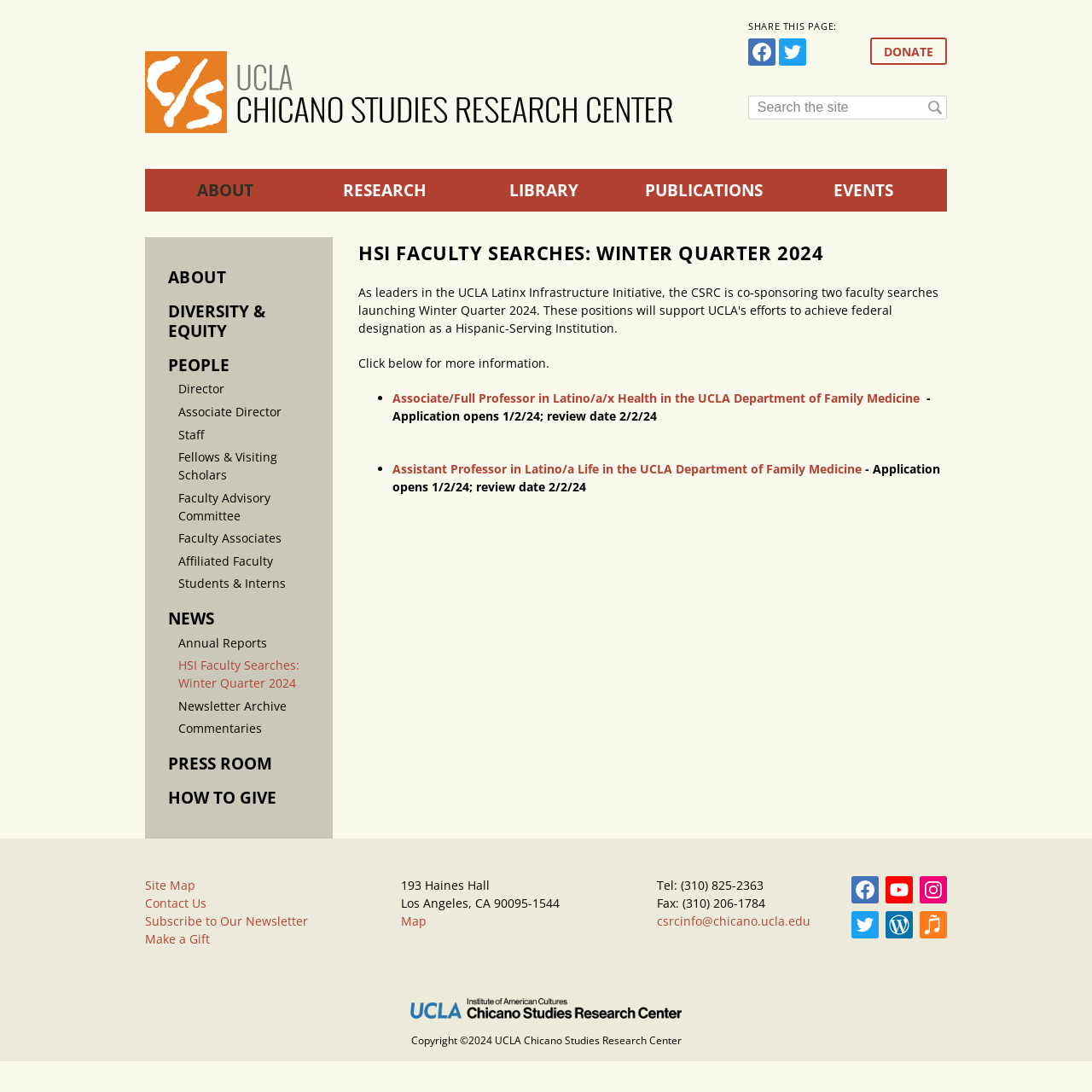Identify the bounding box for the UI element specified in this description: "Twitter". The coordinates must be four float numbers between 0 and 1, formatted as [left, top, right, bottom].

[0.78, 0.835, 0.805, 0.86]